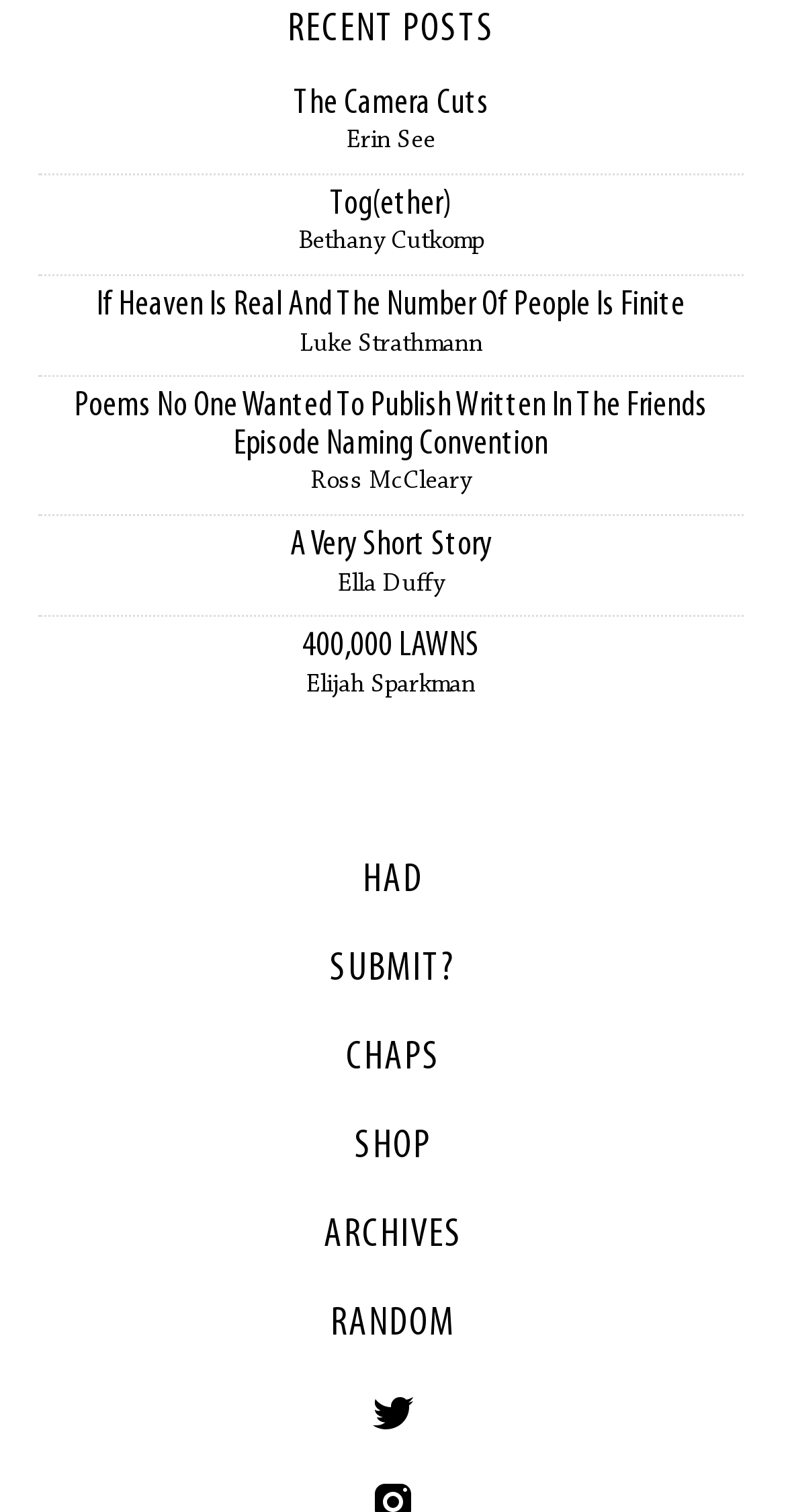Provide the bounding box coordinates of the HTML element this sentence describes: "A Very Short StoryElla Duffy". The bounding box coordinates consist of four float numbers between 0 and 1, i.e., [left, top, right, bottom].

[0.049, 0.341, 0.946, 0.408]